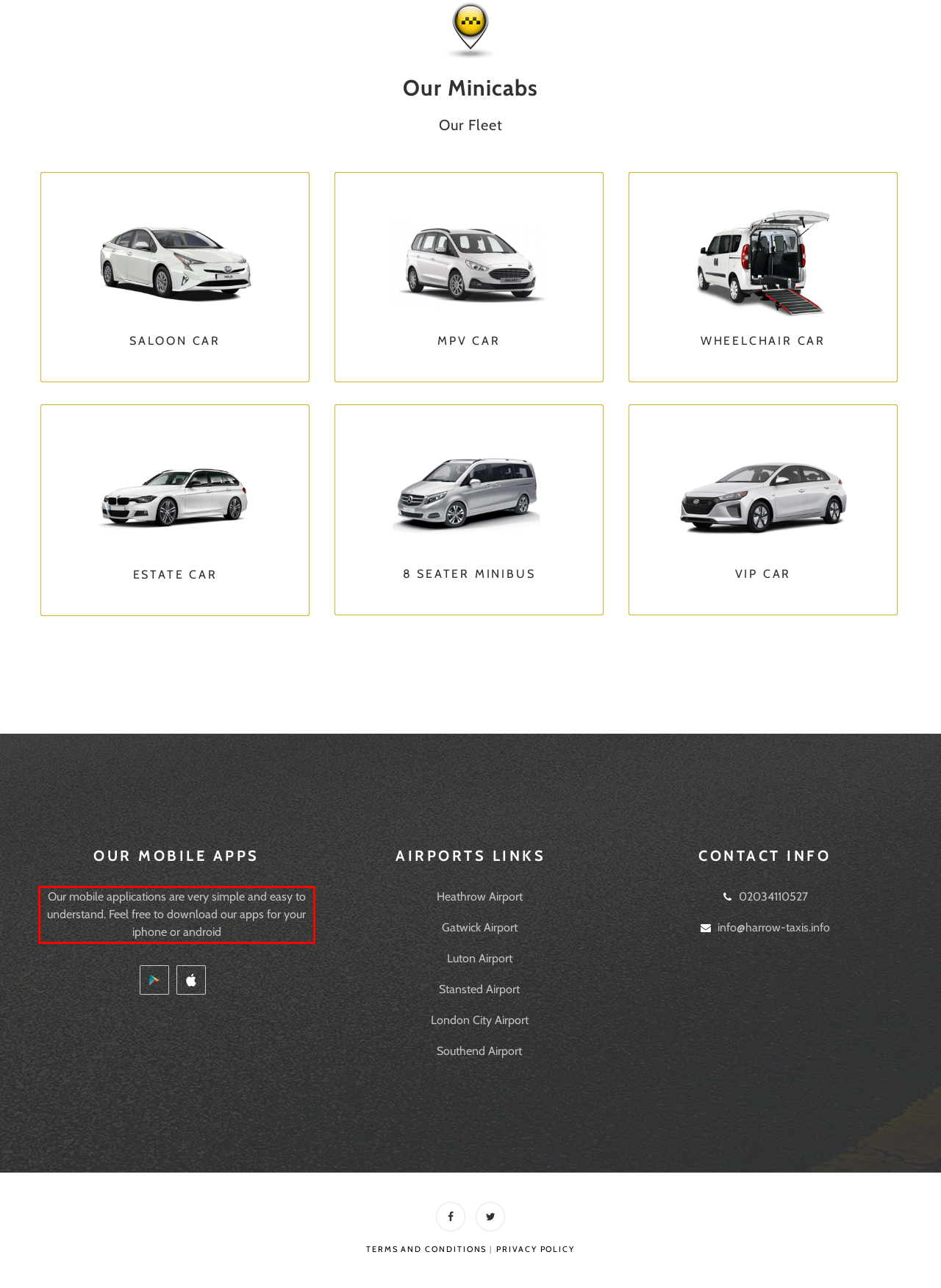You are presented with a screenshot containing a red rectangle. Extract the text found inside this red bounding box.

Our mobile applications are very simple and easy to understand. Feel free to download our apps for your iphone or android